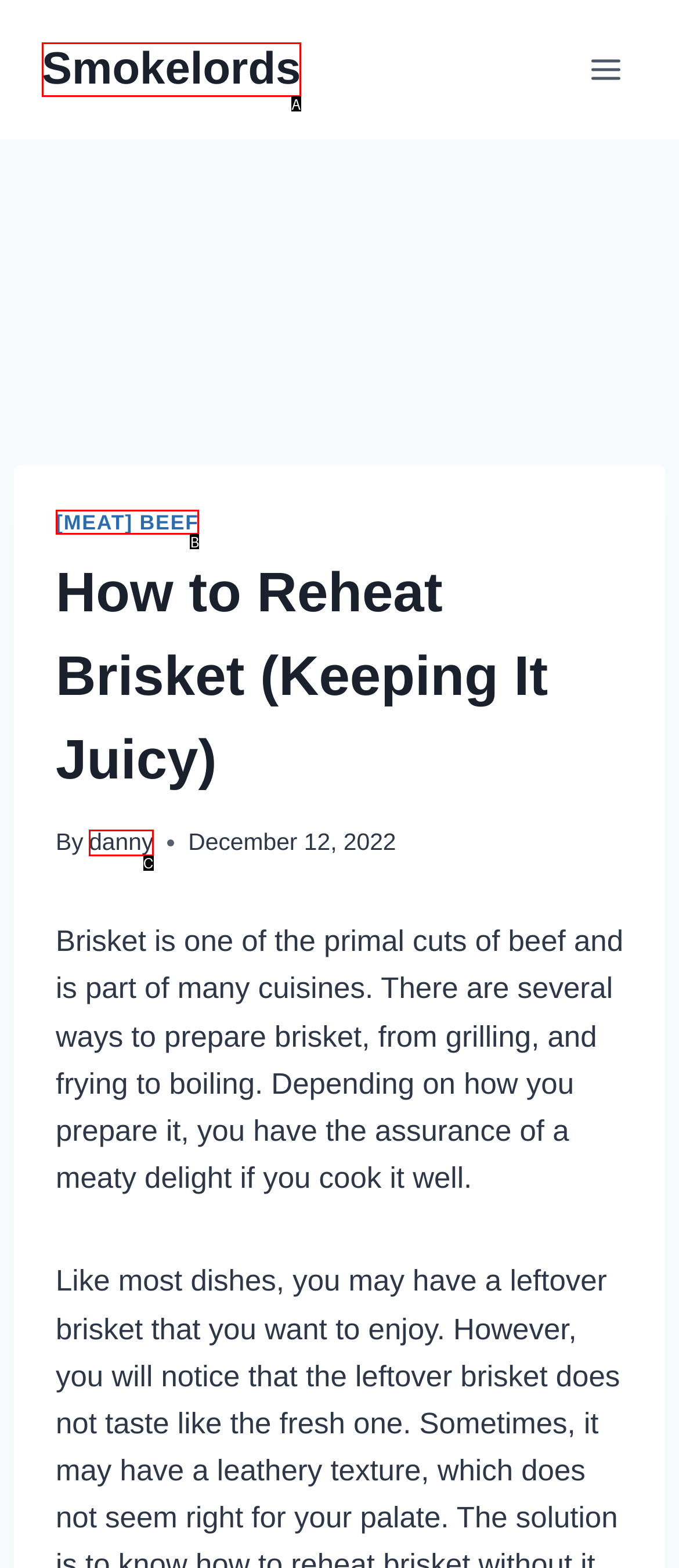Choose the option that aligns with the description: Smokelords
Respond with the letter of the chosen option directly.

A